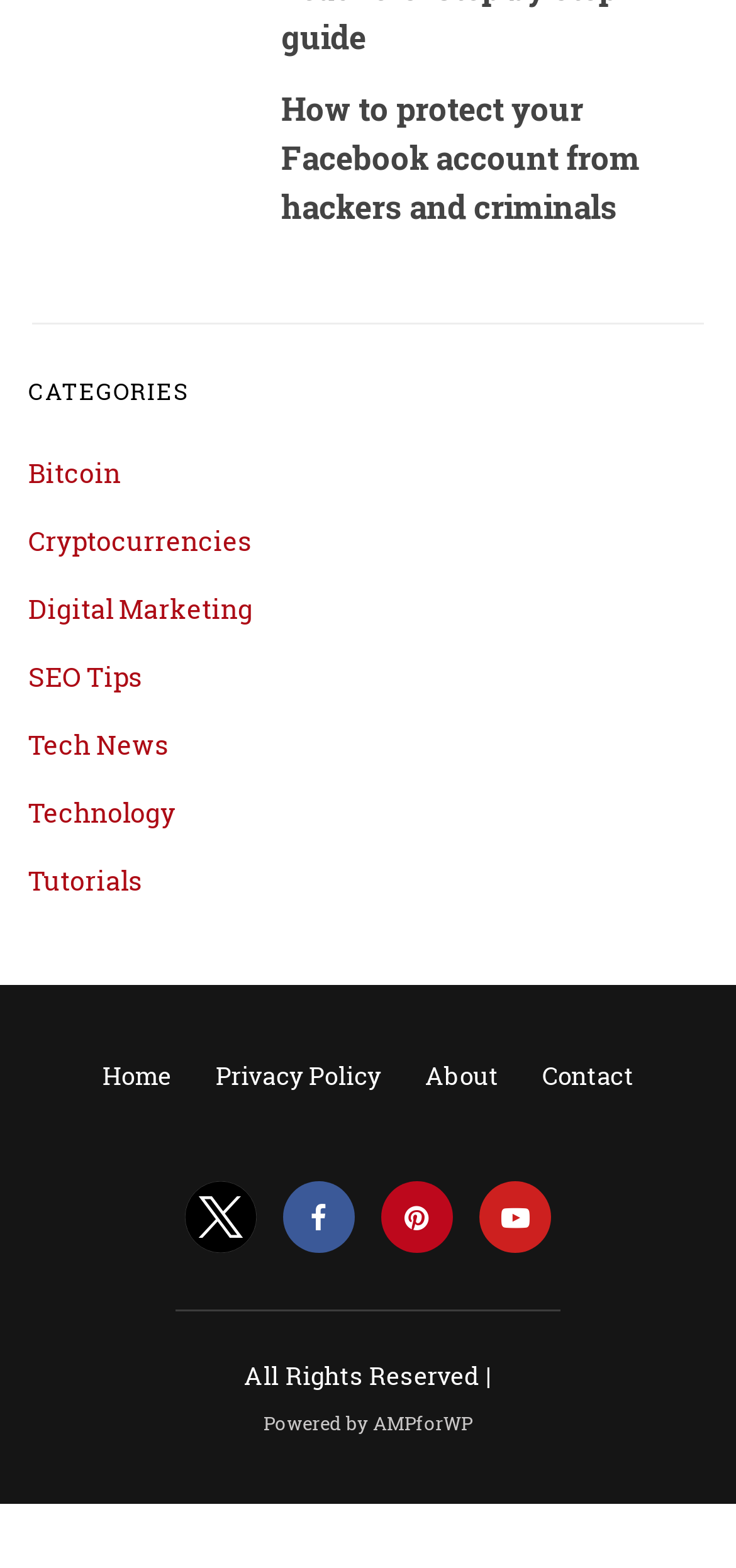Find the bounding box coordinates of the clickable element required to execute the following instruction: "Visit the 'Home' page". Provide the coordinates as four float numbers between 0 and 1, i.e., [left, top, right, bottom].

[0.139, 0.675, 0.233, 0.697]